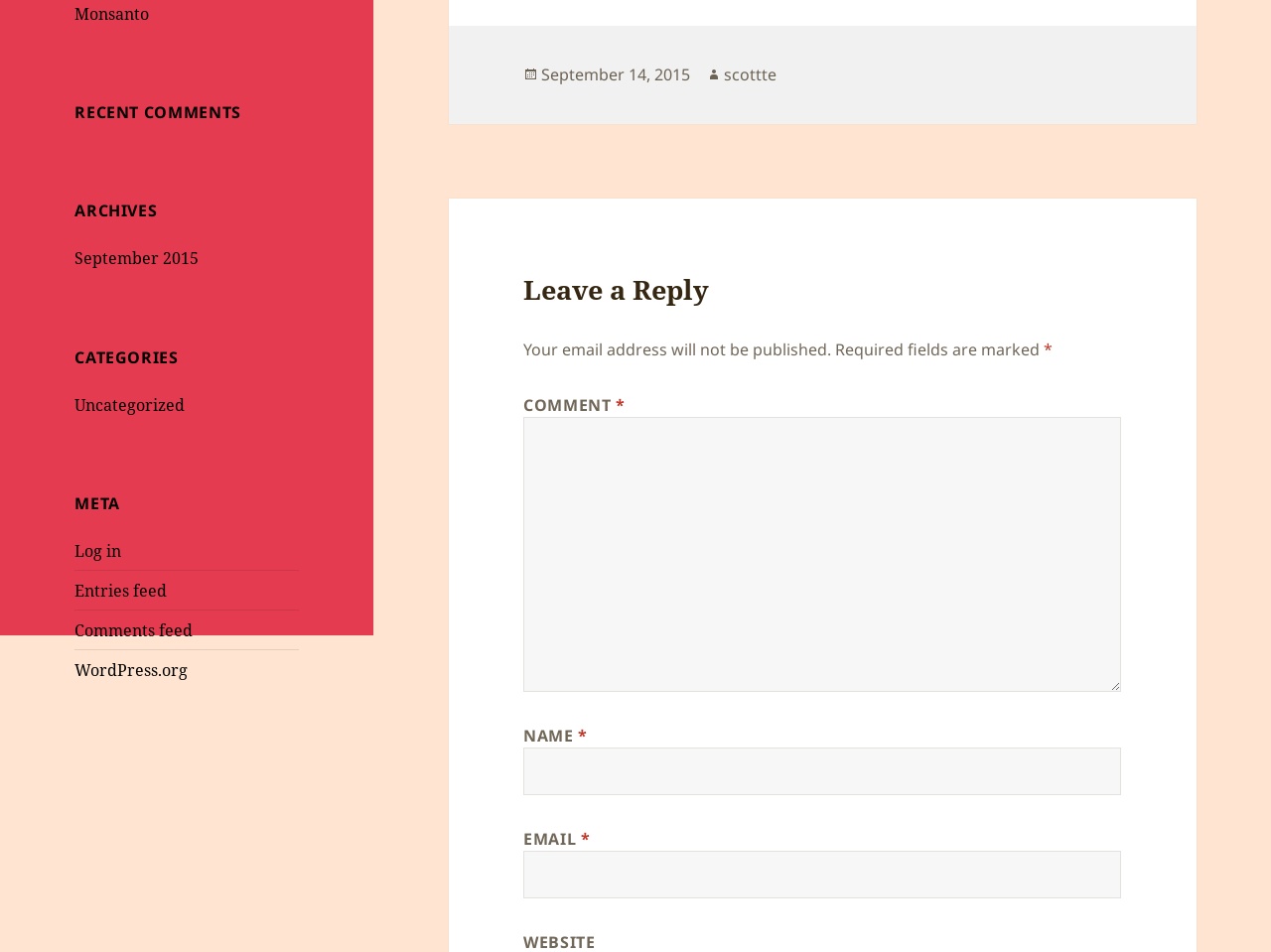Locate the UI element described as follows: "parent_node: COMMENT * name="comment"". Return the bounding box coordinates as four float numbers between 0 and 1 in the order [left, top, right, bottom].

[0.412, 0.437, 0.882, 0.727]